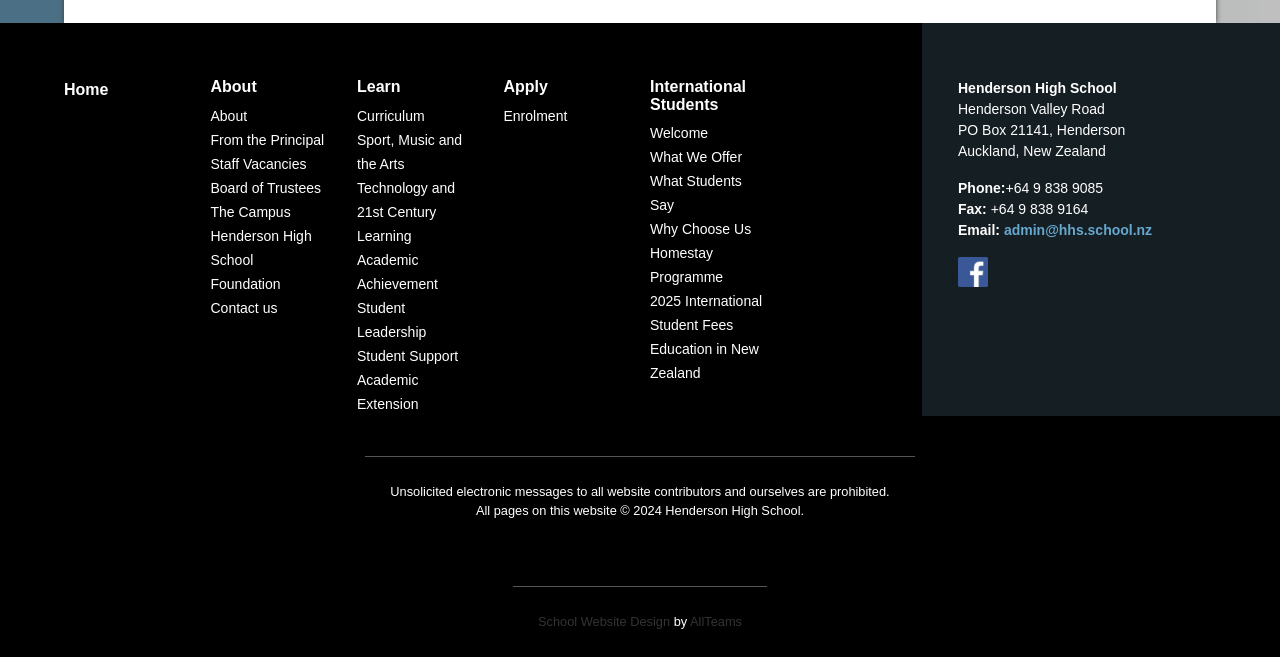Answer the question briefly using a single word or phrase: 
What is the location of the school?

Auckland, New Zealand